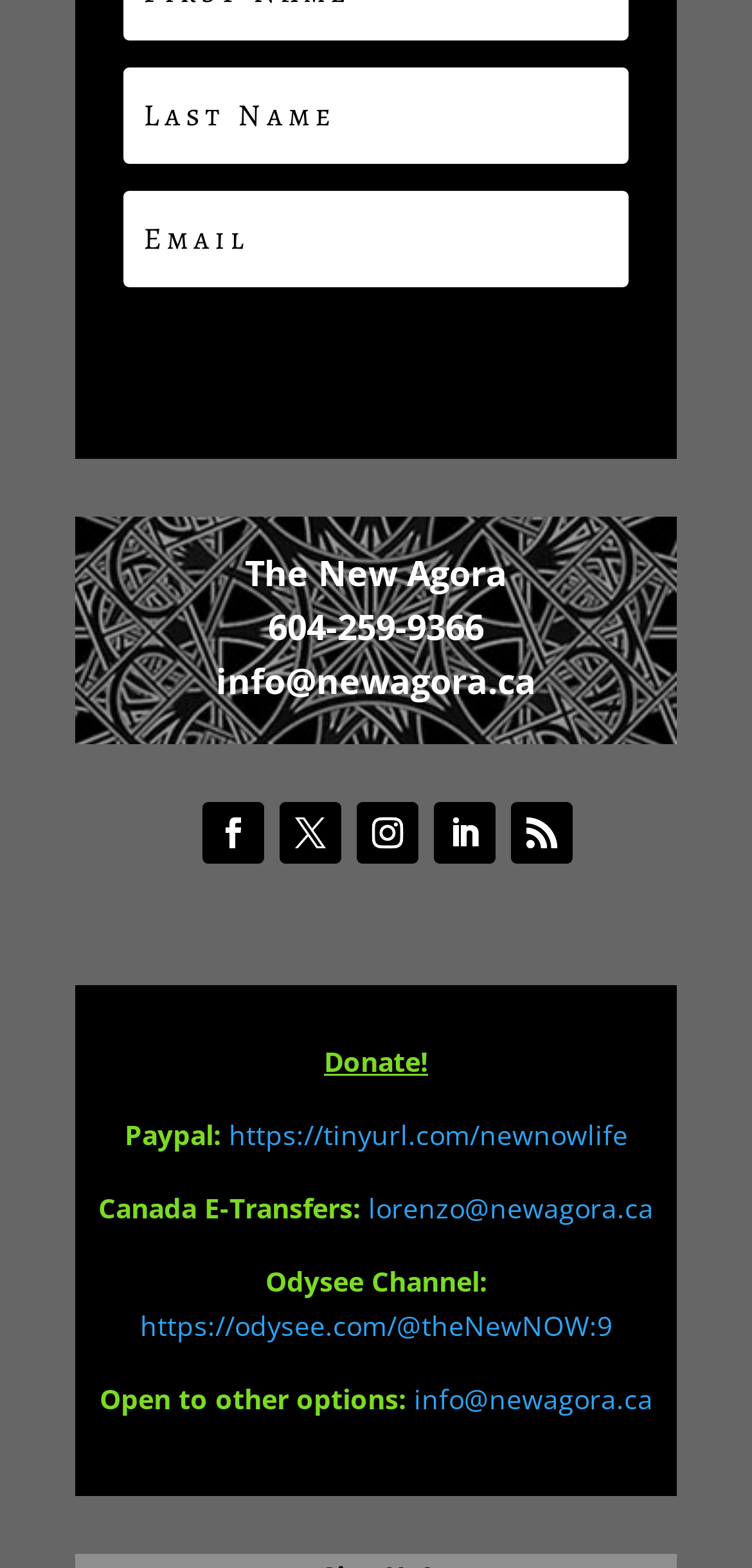What is the purpose of the 'Donate!' button?
Examine the screenshot and reply with a single word or phrase.

To donate to the organization